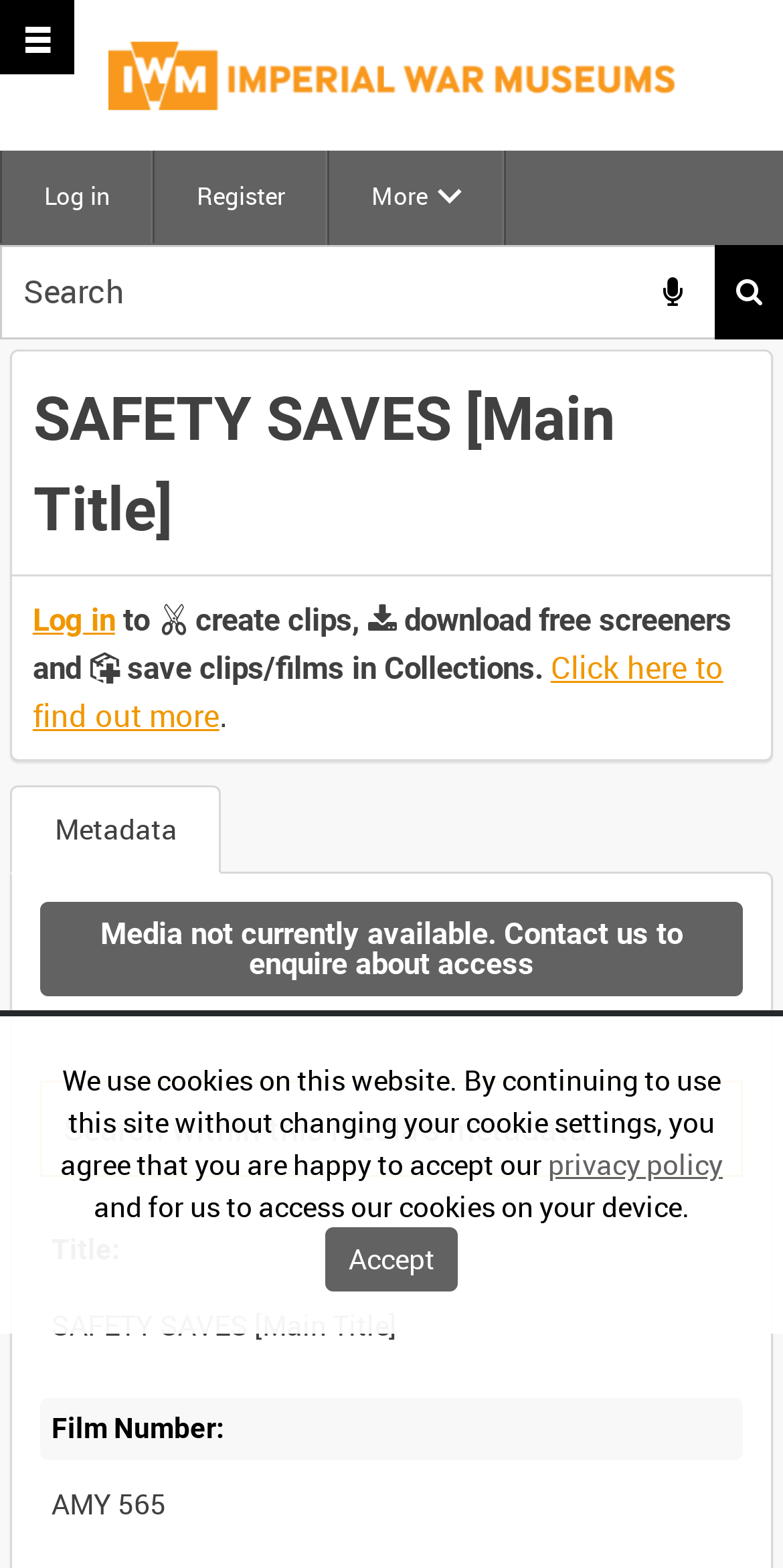Create a detailed narrative describing the layout and content of the webpage.

The webpage appears to be a video page from the IWM Film website, with a main title "SAFETY SAVES" and a subtitle indicating that it's an American film prepared by the Clarke Equipment Company. 

At the top of the page, there is a site logo image on the left, accompanied by links to "Log in", "Register", and "More" on the right. Below this, there is a search box with a search button on the right. 

The main content area is divided into two sections. On the left, there is a section with a heading "SAFETY SAVES" and a brief description of the benefits of logging in, including creating clips, downloading free screeners, and saving clips/films in collections. There is also a link to find out more about these features. 

On the right, there is a section with a heading indicating that the media is not currently available, and a link to contact the website to enquire about access. Below this, there is a textbox to search within the media's metadata. 

Further down the page, there are details about the film, including the title, film number, and a brief description. There is also a link to the film's metadata. 

At the bottom of the page, there is a notice about the website's use of cookies, with a link to the privacy policy and an "Accept" button.